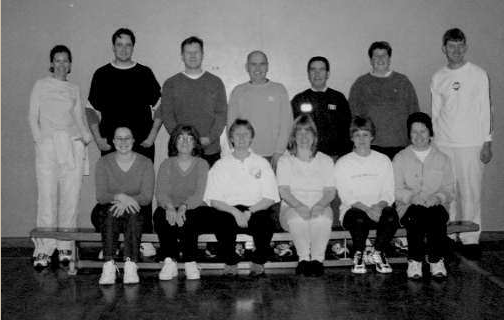What is the likely location of the Taiji class?
Please answer the question with a single word or phrase, referencing the image.

Channel Islands